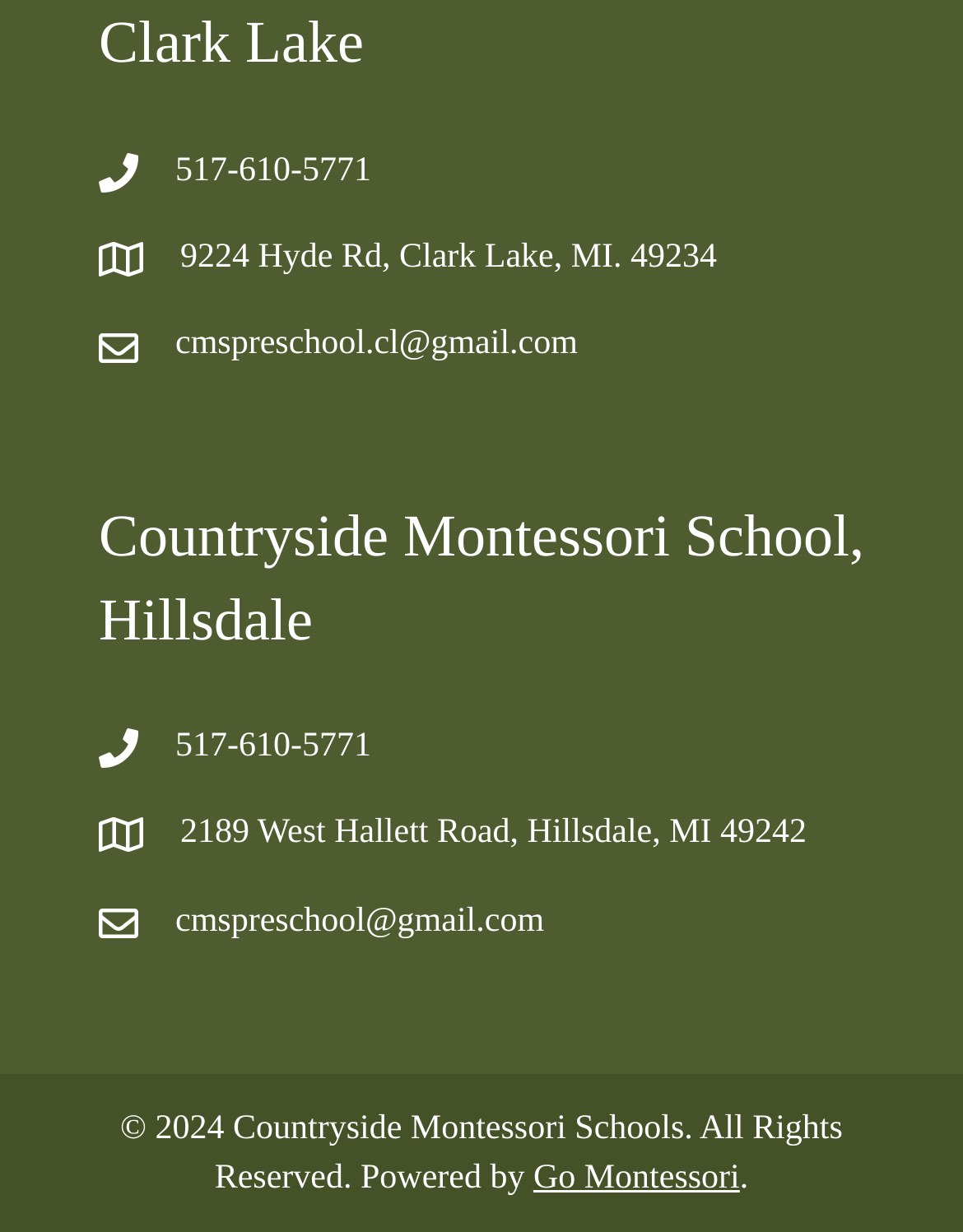What is the name of the company that powers the website?
Using the details shown in the screenshot, provide a comprehensive answer to the question.

I found the name of the company by looking at the links on the webpage, specifically the one at the bottom with the text 'Powered by' followed by the link 'Go Montessori'.